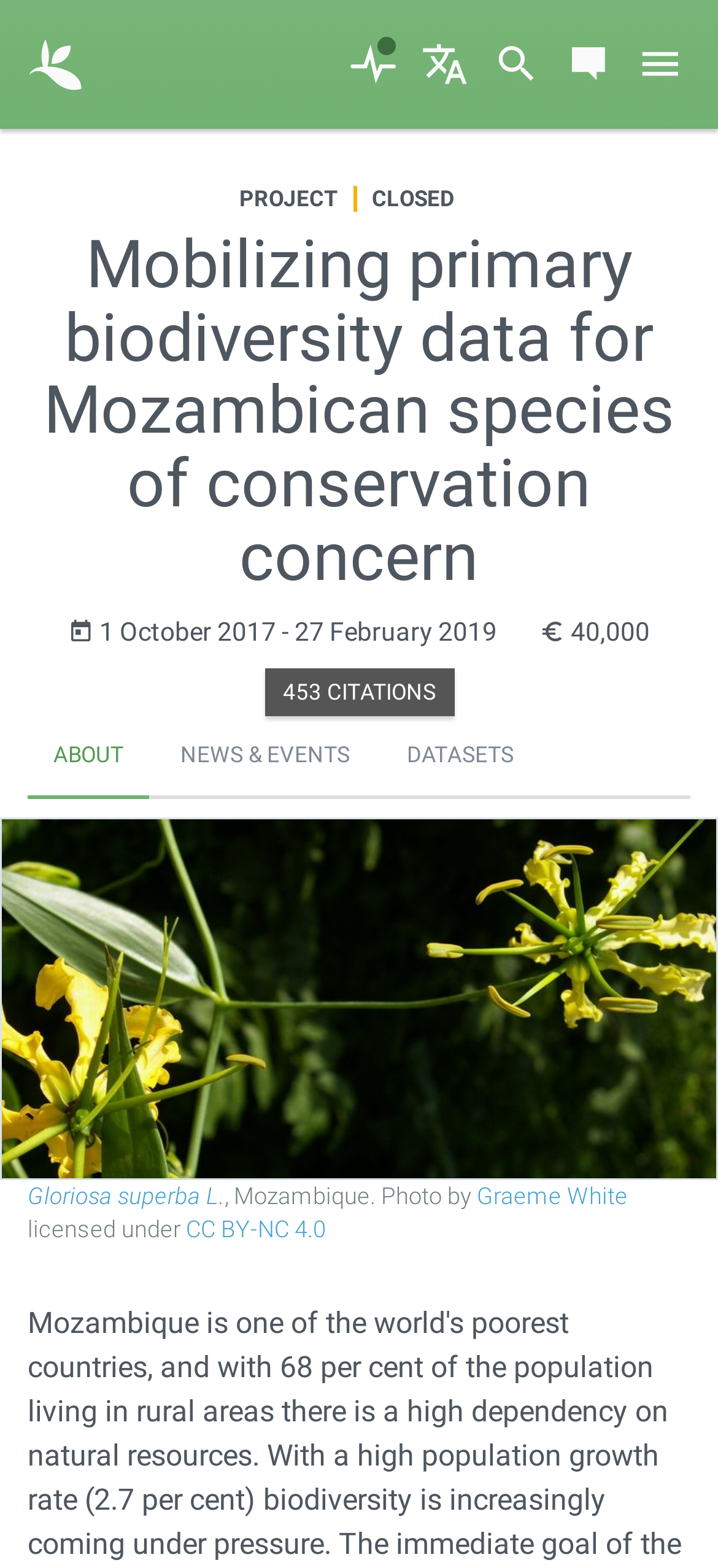What is the license of the photo?
Refer to the image and offer an in-depth and detailed answer to the question.

I found the answer by looking at the figcaption of the image, which mentions 'licensed under CC BY-NC 4.0'.